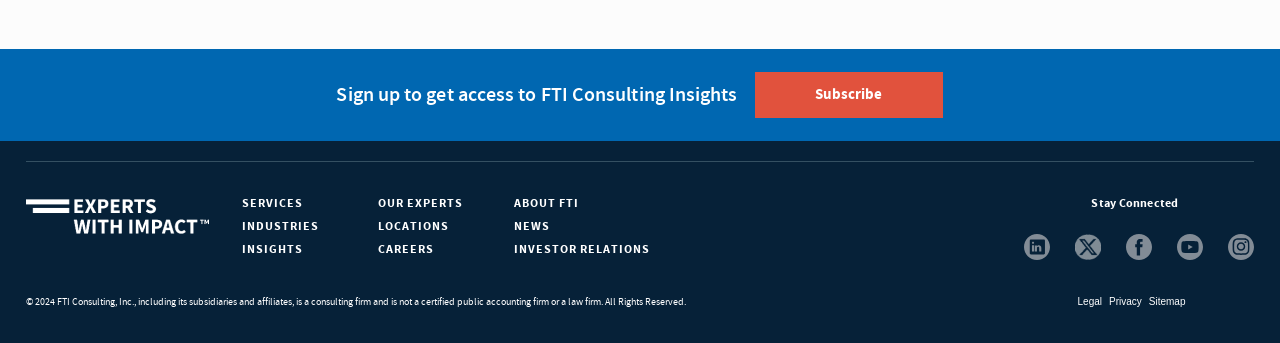Provide a brief response using a word or short phrase to this question:
What is the purpose of the 'Subscribe' link?

To subscribe to updates